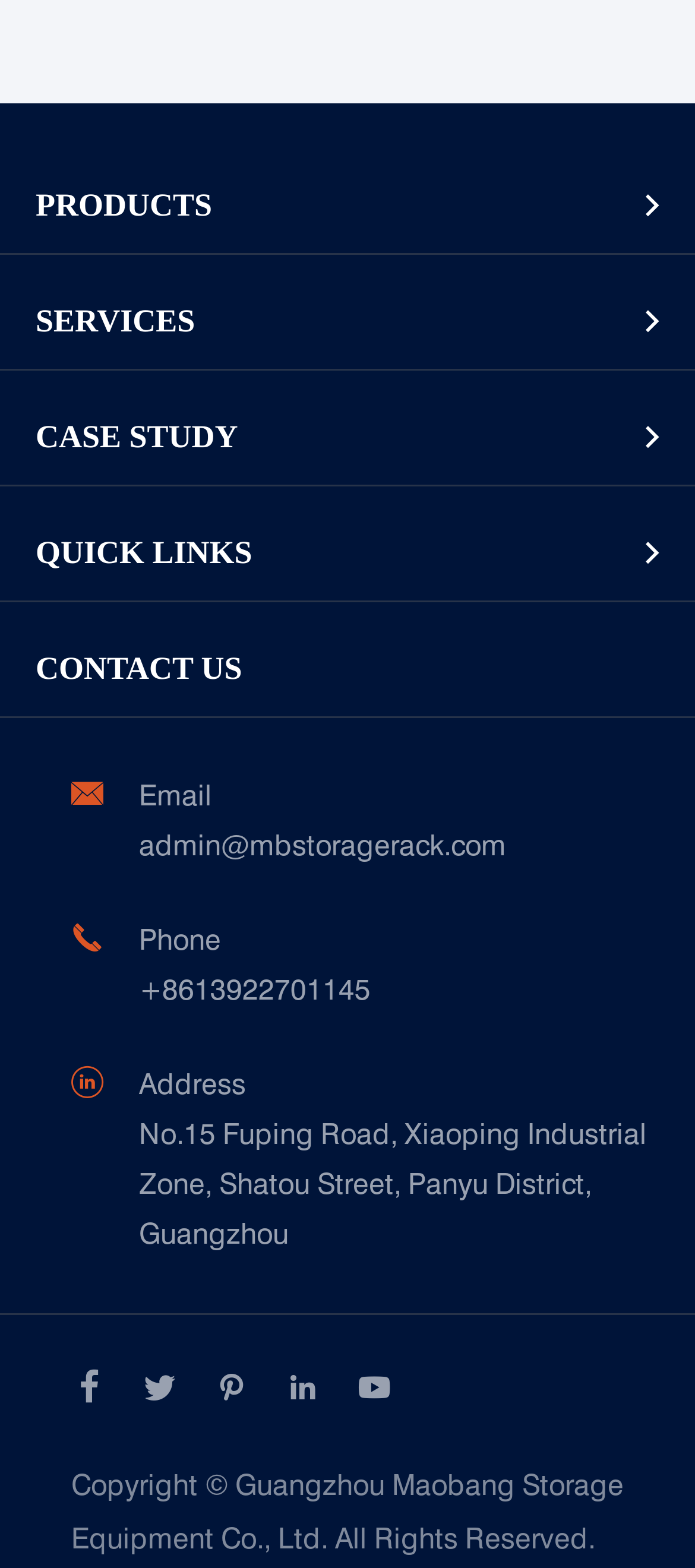Please identify the bounding box coordinates of the element on the webpage that should be clicked to follow this instruction: "Go to Company page". The bounding box coordinates should be given as four float numbers between 0 and 1, formatted as [left, top, right, bottom].

[0.051, 0.384, 1.0, 0.427]